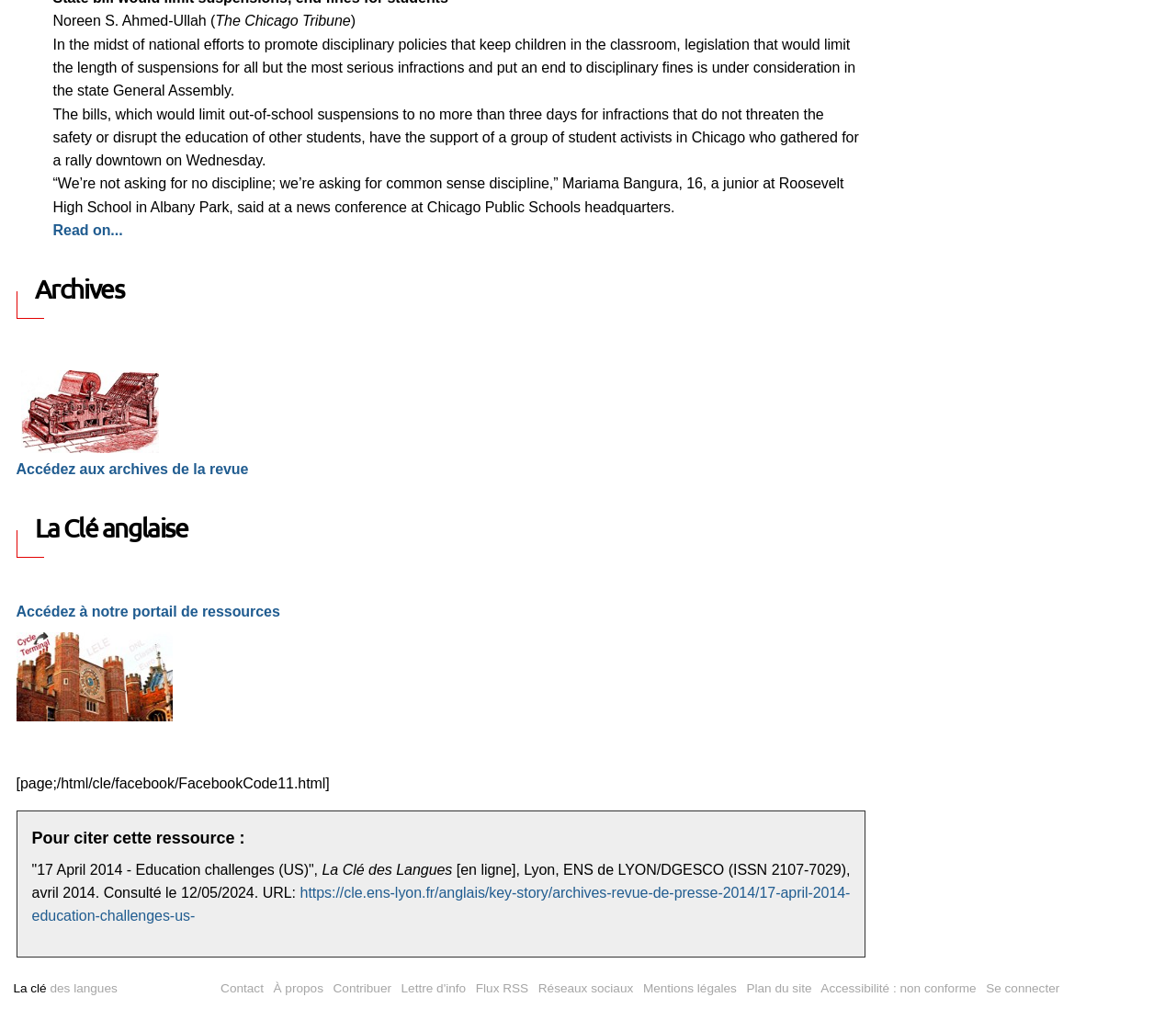Identify the bounding box coordinates of the clickable region required to complete the instruction: "Access the archives". The coordinates should be given as four float numbers within the range of 0 and 1, i.e., [left, top, right, bottom].

[0.014, 0.429, 0.211, 0.467]